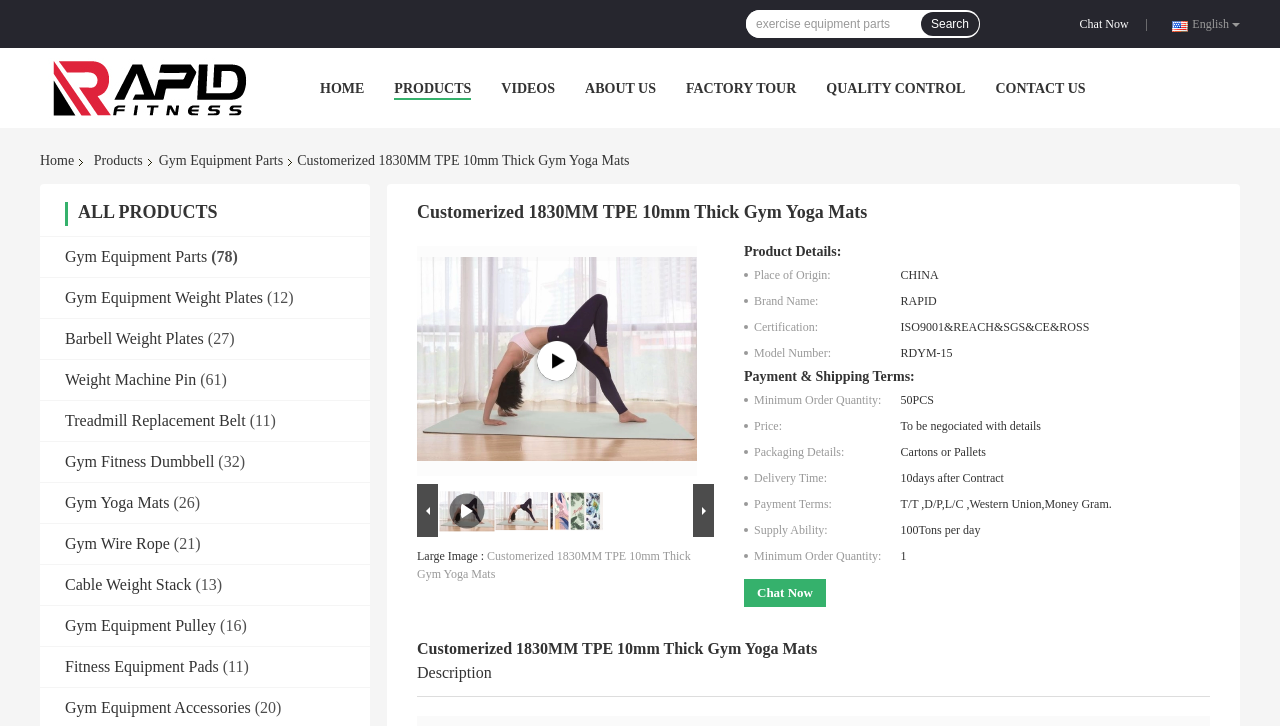What is the purpose of the 'Chat Now' button?
Look at the image and respond with a single word or a short phrase.

To chat with the company